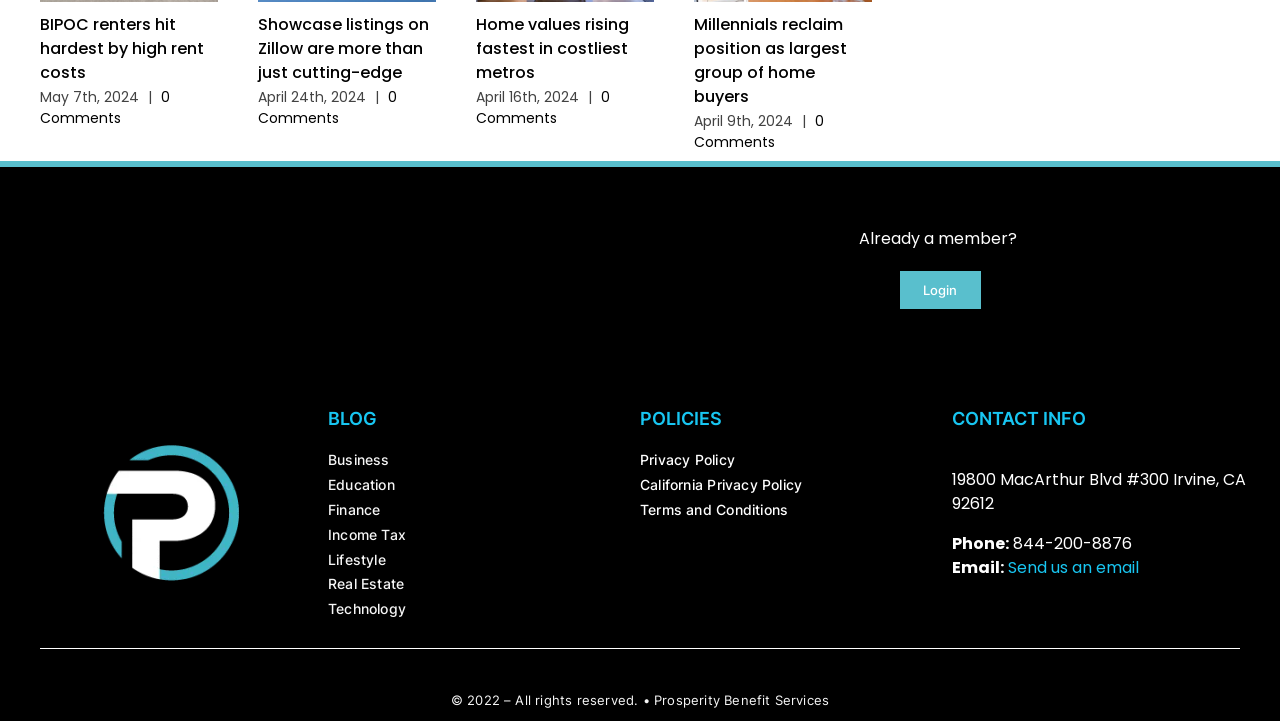Locate the bounding box coordinates of the clickable area to execute the instruction: "Read the article about BIPOC renters". Provide the coordinates as four float numbers between 0 and 1, represented as [left, top, right, bottom].

[0.031, 0.018, 0.17, 0.118]